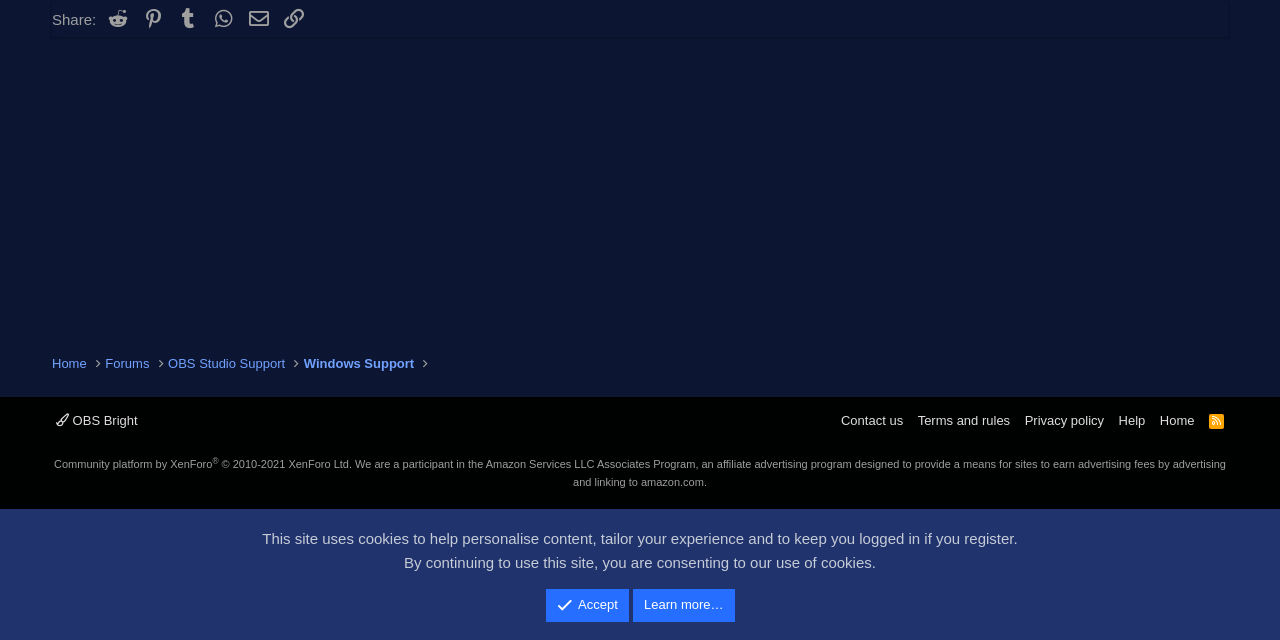Using the provided description: "WhatsApp", find the bounding box coordinates of the corresponding UI element. The output should be four float numbers between 0 and 1, in the format [left, top, right, bottom].

[0.16, 0.003, 0.188, 0.055]